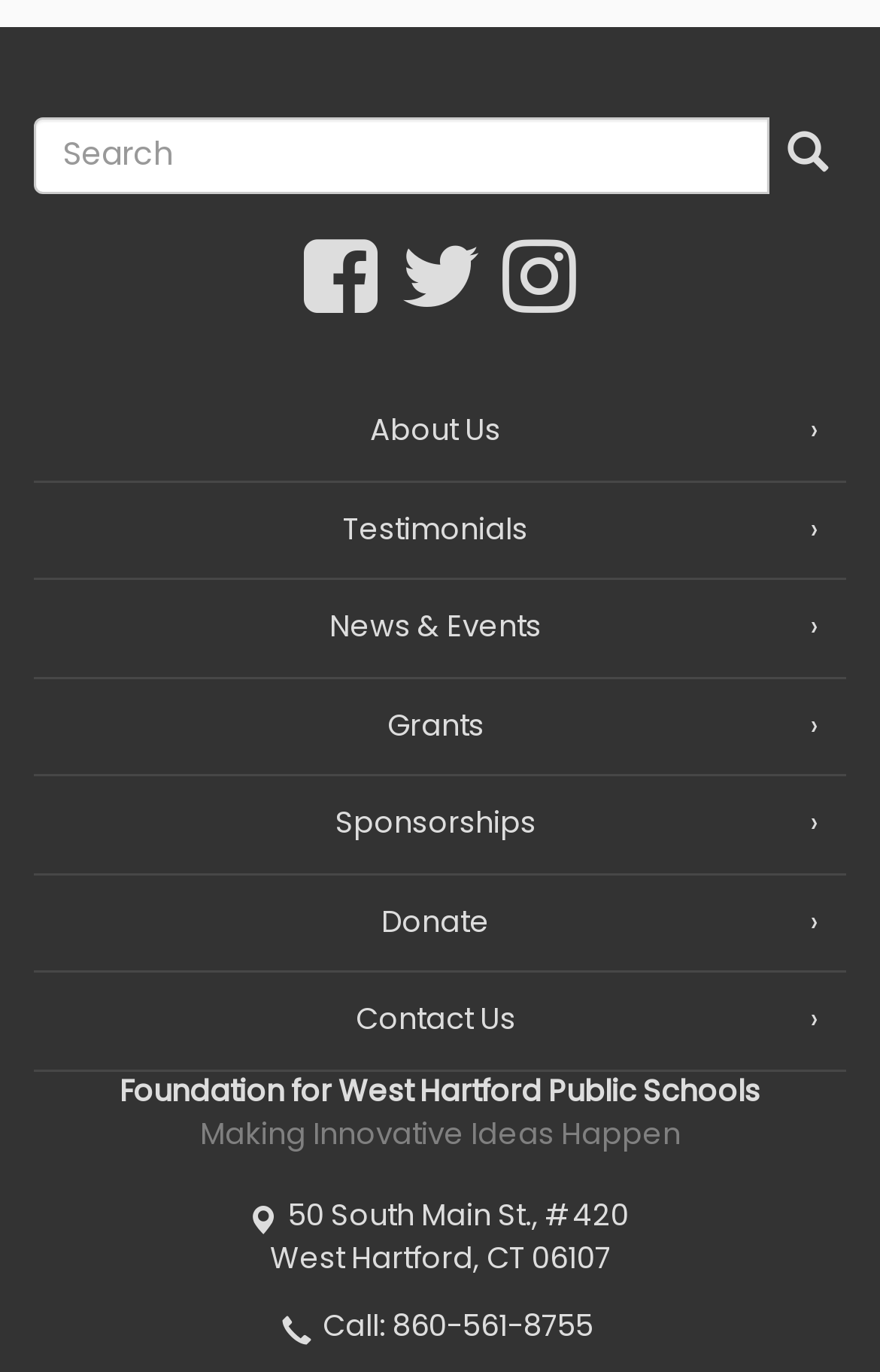What is the purpose of the searchbox?
From the screenshot, provide a brief answer in one word or phrase.

To search the website